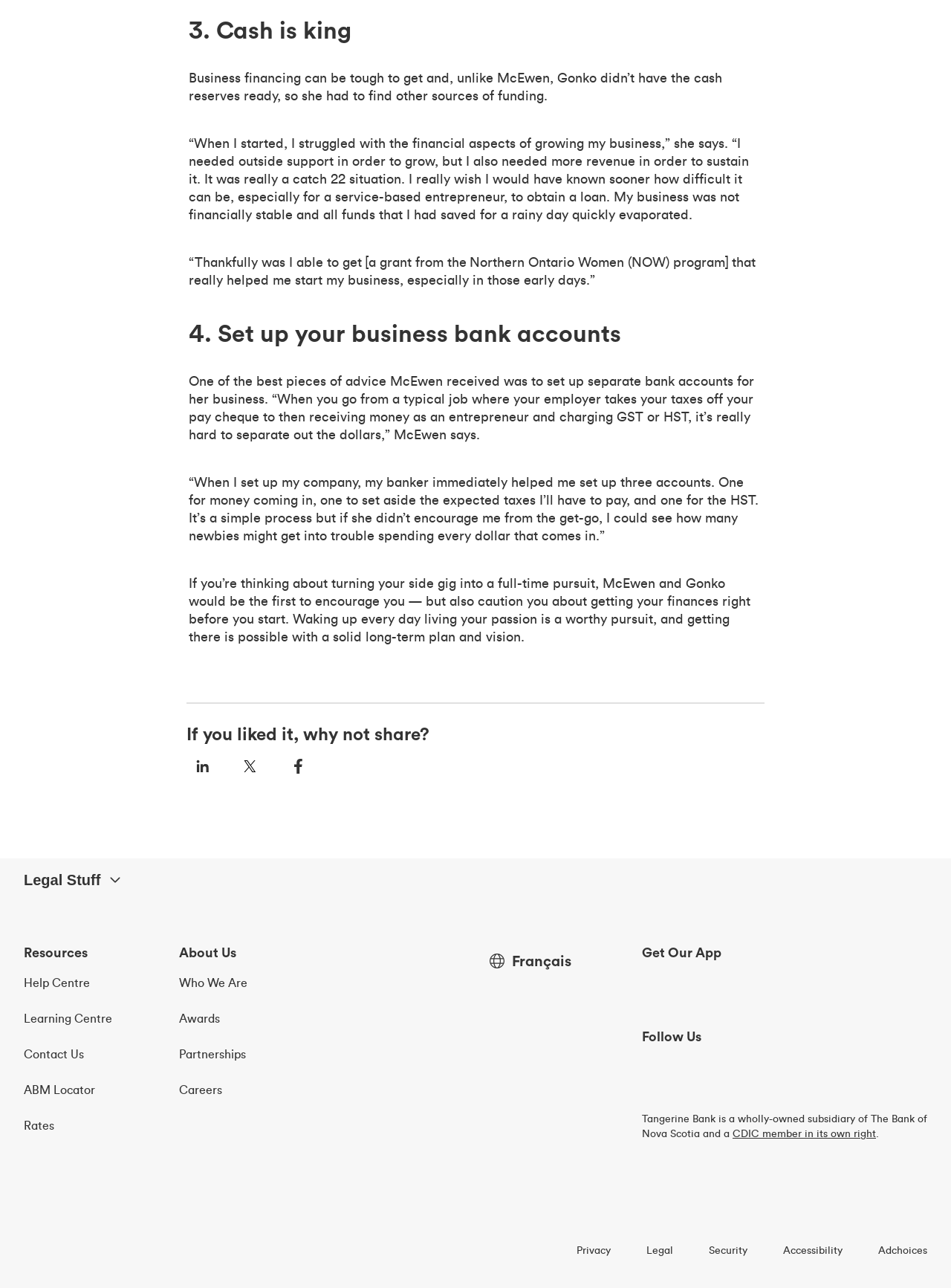Identify the bounding box coordinates for the region to click in order to carry out this instruction: "Download on the App Store". Provide the coordinates using four float numbers between 0 and 1, formatted as [left, top, right, bottom].

[0.675, 0.756, 0.769, 0.779]